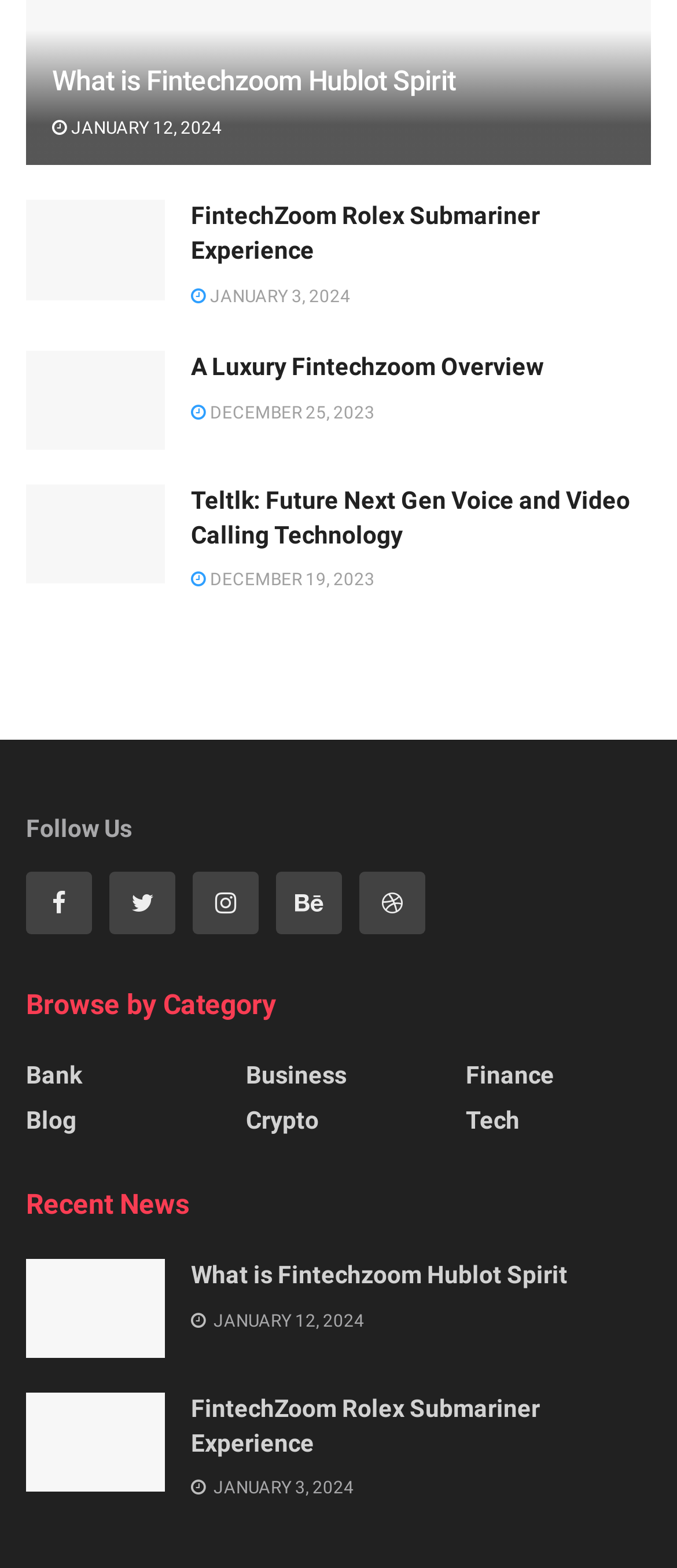Provide your answer to the question using just one word or phrase: How many articles are on this webpage?

4